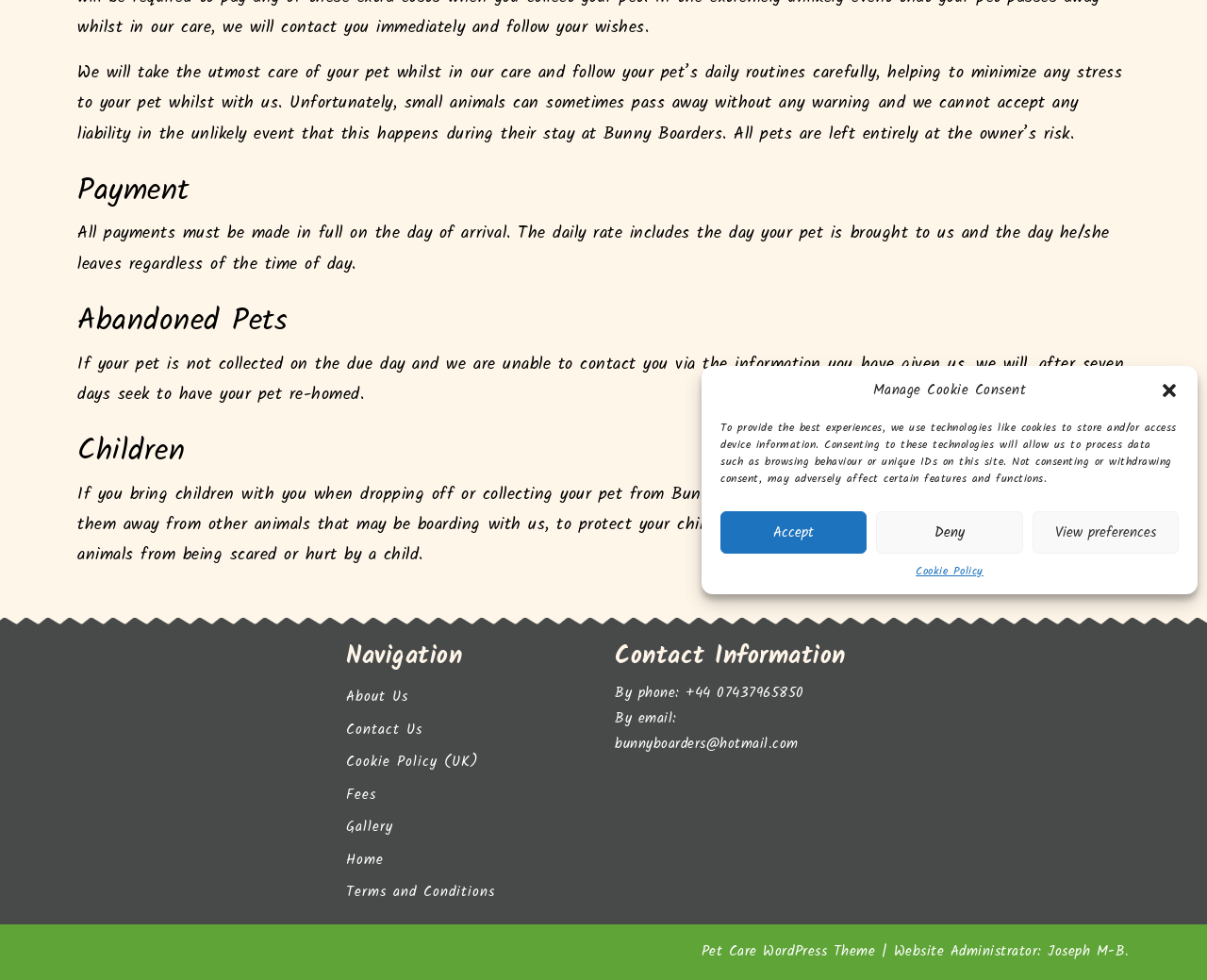Determine the bounding box coordinates of the UI element described by: "Contact Us".

[0.287, 0.733, 0.35, 0.756]